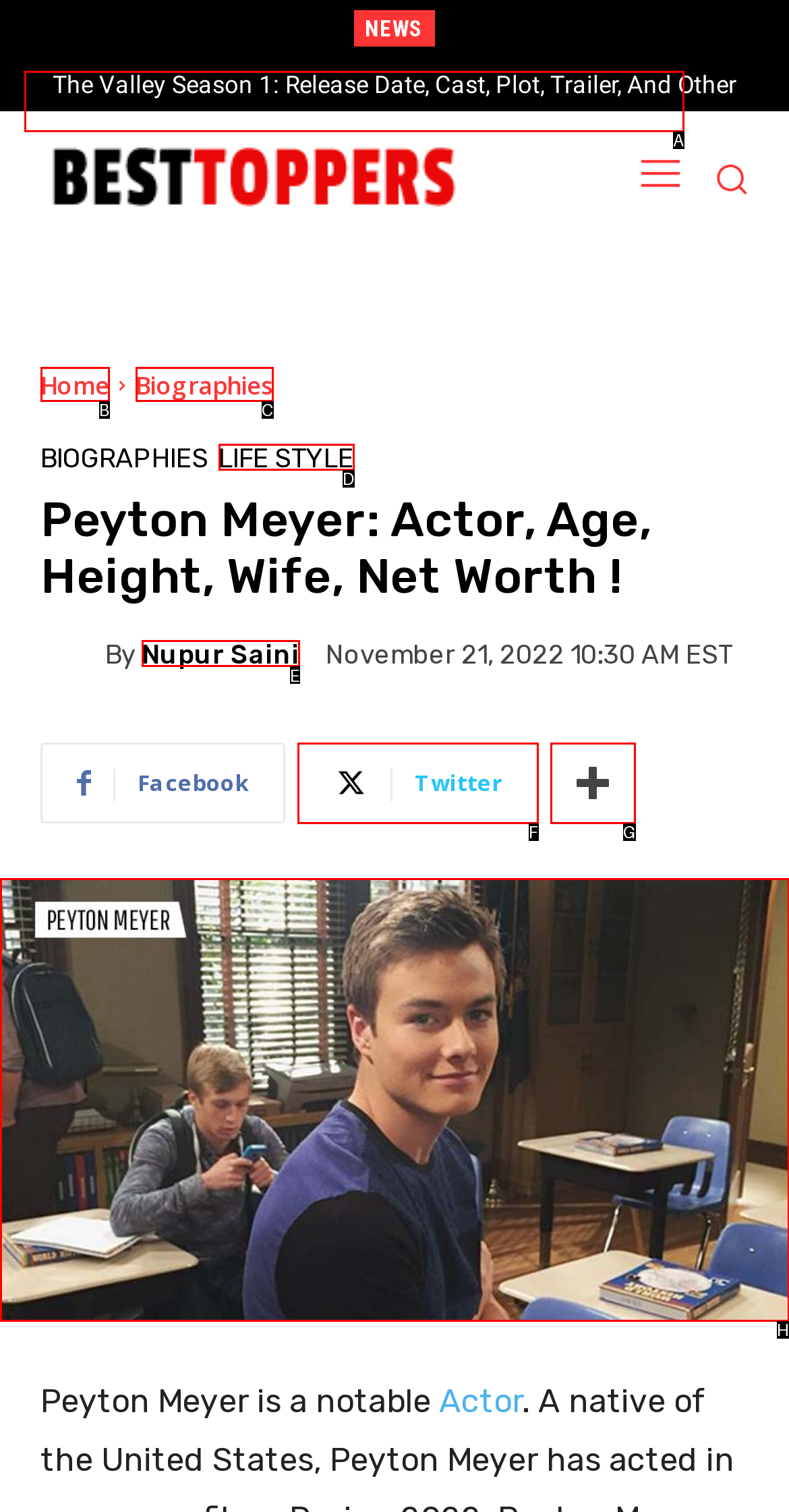For the given instruction: View Peyton Meyer's profile, determine which boxed UI element should be clicked. Answer with the letter of the corresponding option directly.

H